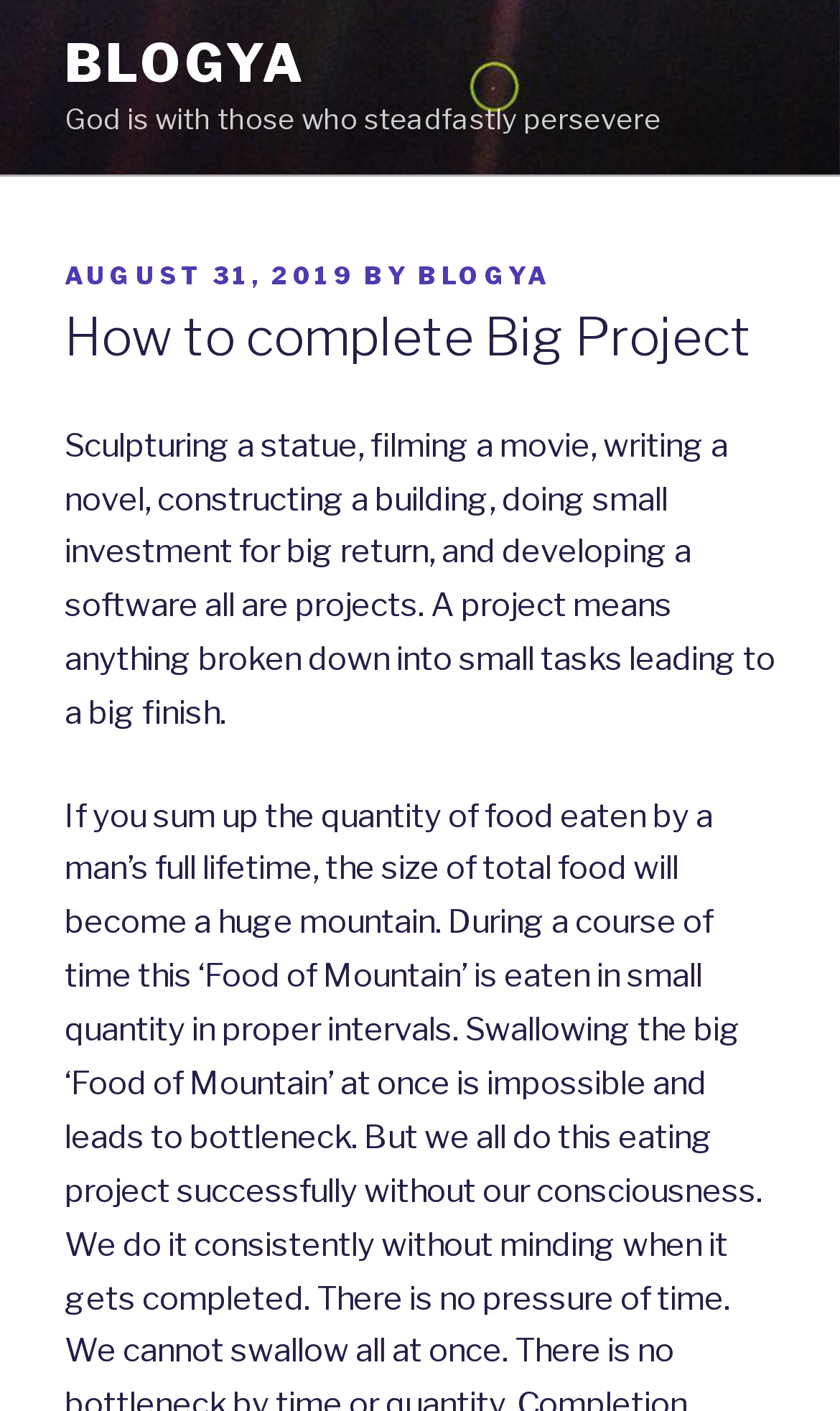What is the date of the post?
Refer to the image and offer an in-depth and detailed answer to the question.

I found the date by looking at the link element with the text 'AUGUST 31, 2019' which is a child of the HeaderAsNonLandmark element and has a time element as its child.